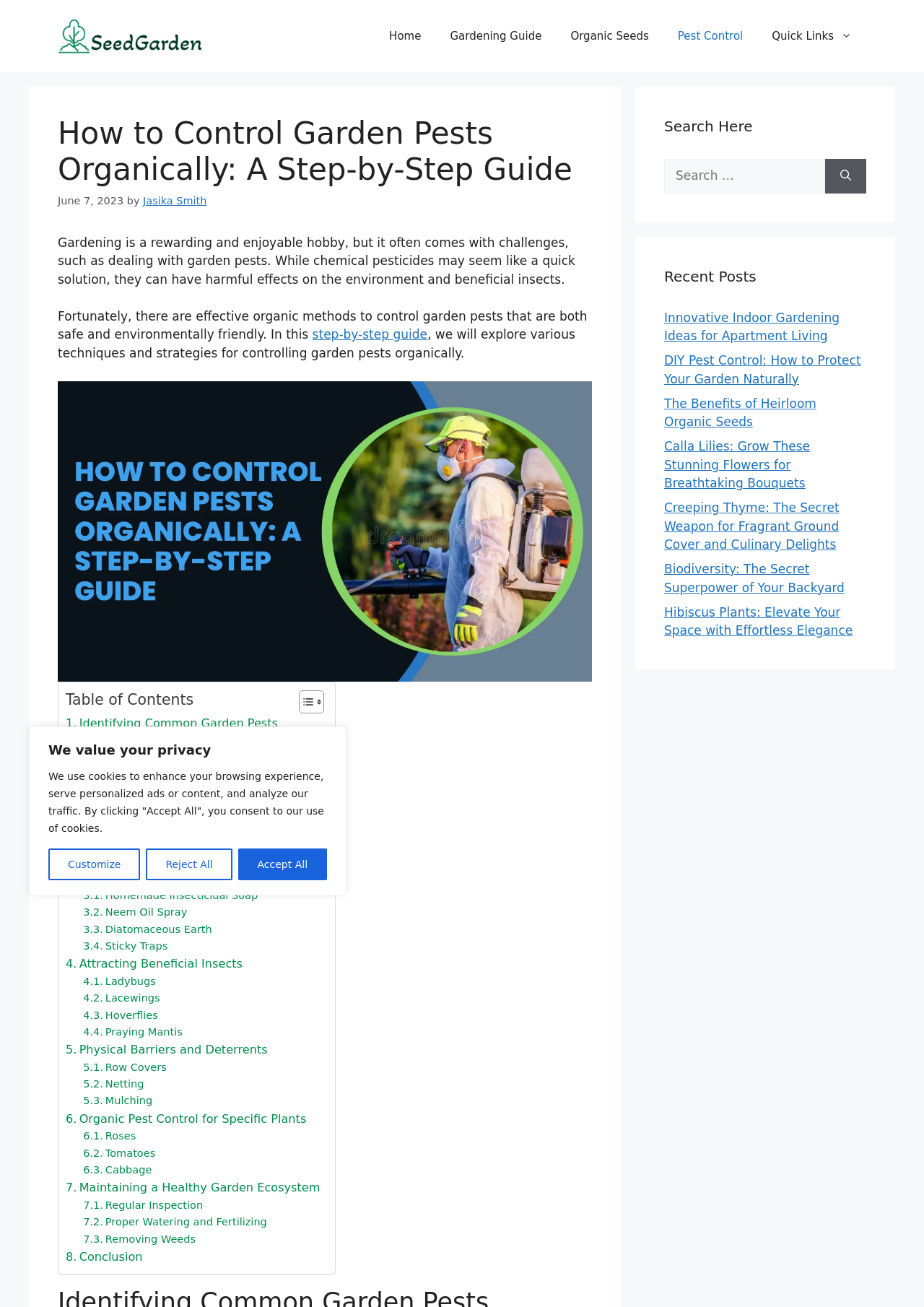Locate the primary heading on the webpage and return its text.

How to Control Garden Pests Organically: A Step-by-Step Guide